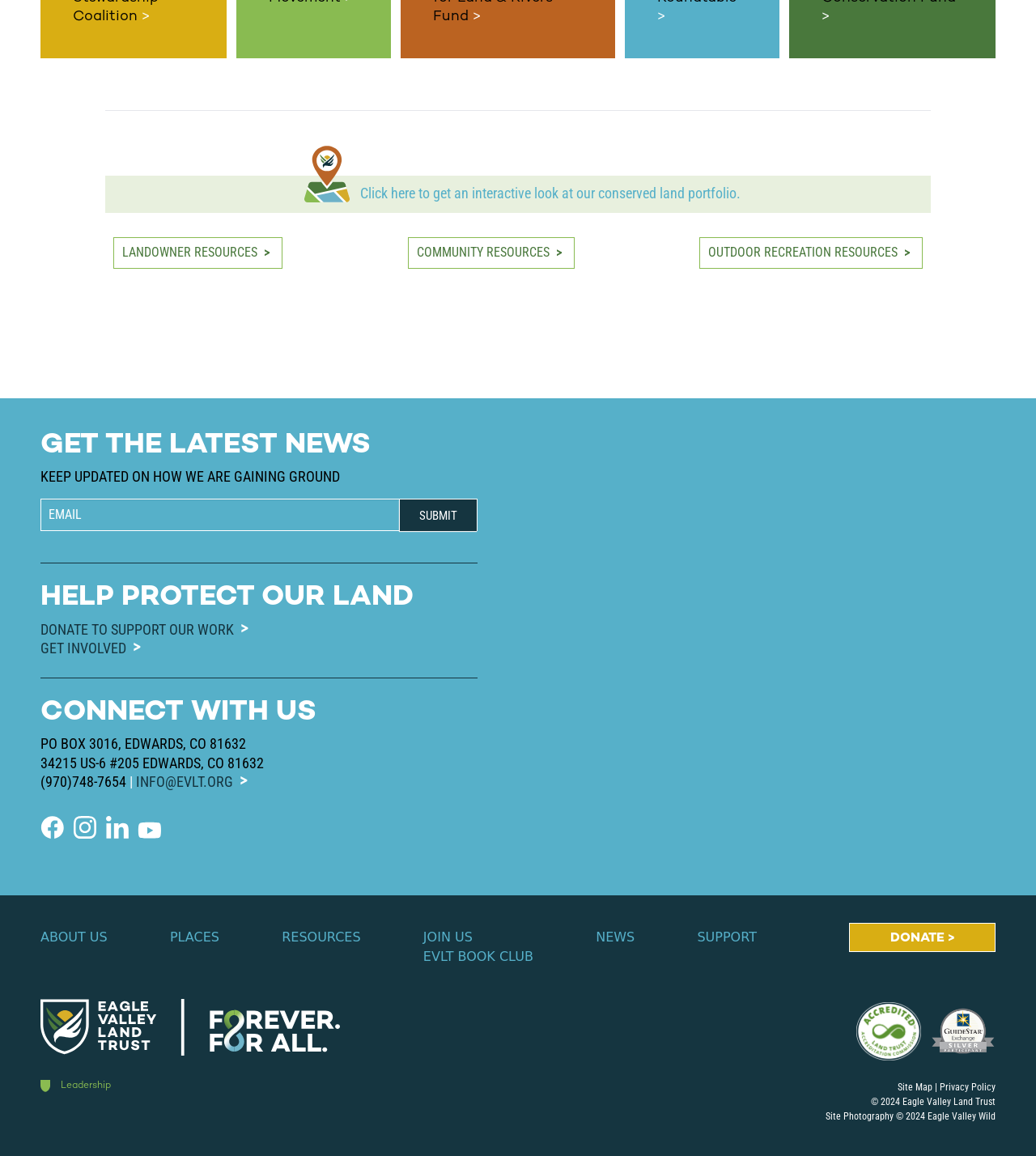Locate the bounding box coordinates of the segment that needs to be clicked to meet this instruction: "Click here to get an interactive look at our conserved land portfolio.".

[0.285, 0.159, 0.715, 0.176]